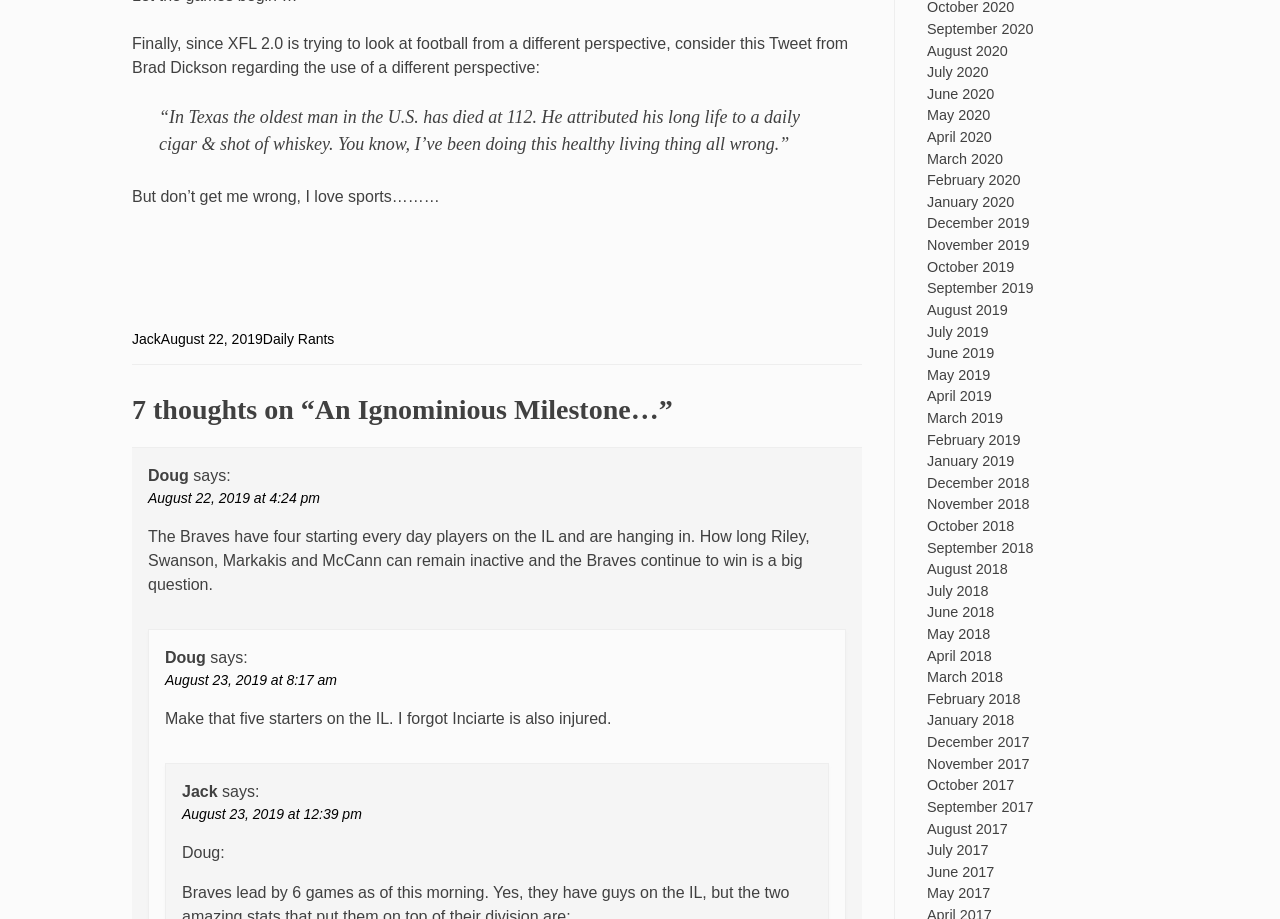What is the category of the post 'An Ignominious Milestone…'?
Please provide a detailed answer to the question.

The category of the post 'An Ignominious Milestone…' can be found in the footer section of the article, where it says 'Categories' followed by the link 'Daily Rants'.